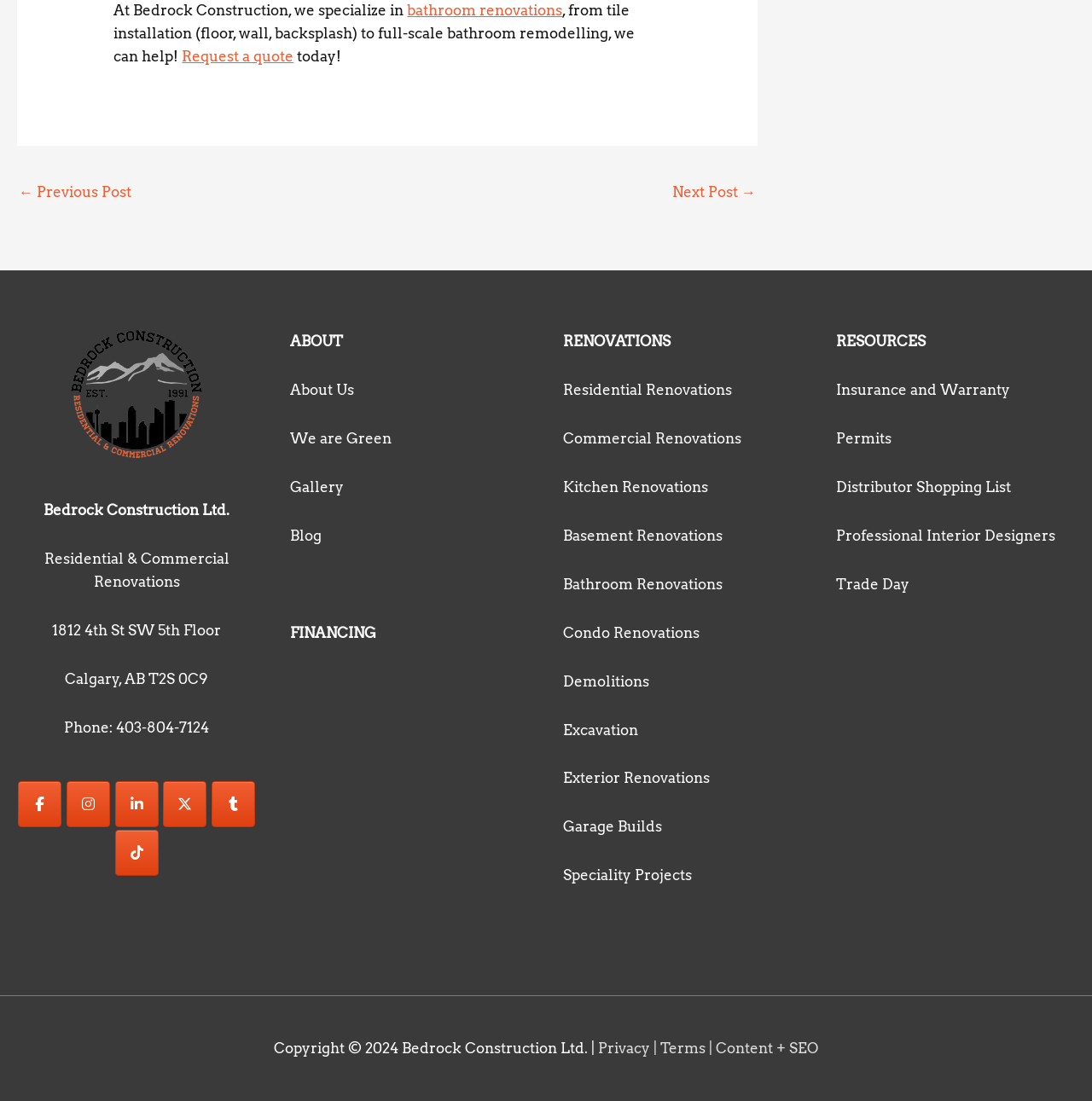Find the bounding box coordinates of the element's region that should be clicked in order to follow the given instruction: "Check the 'Dashboard'". The coordinates should consist of four float numbers between 0 and 1, i.e., [left, top, right, bottom].

None